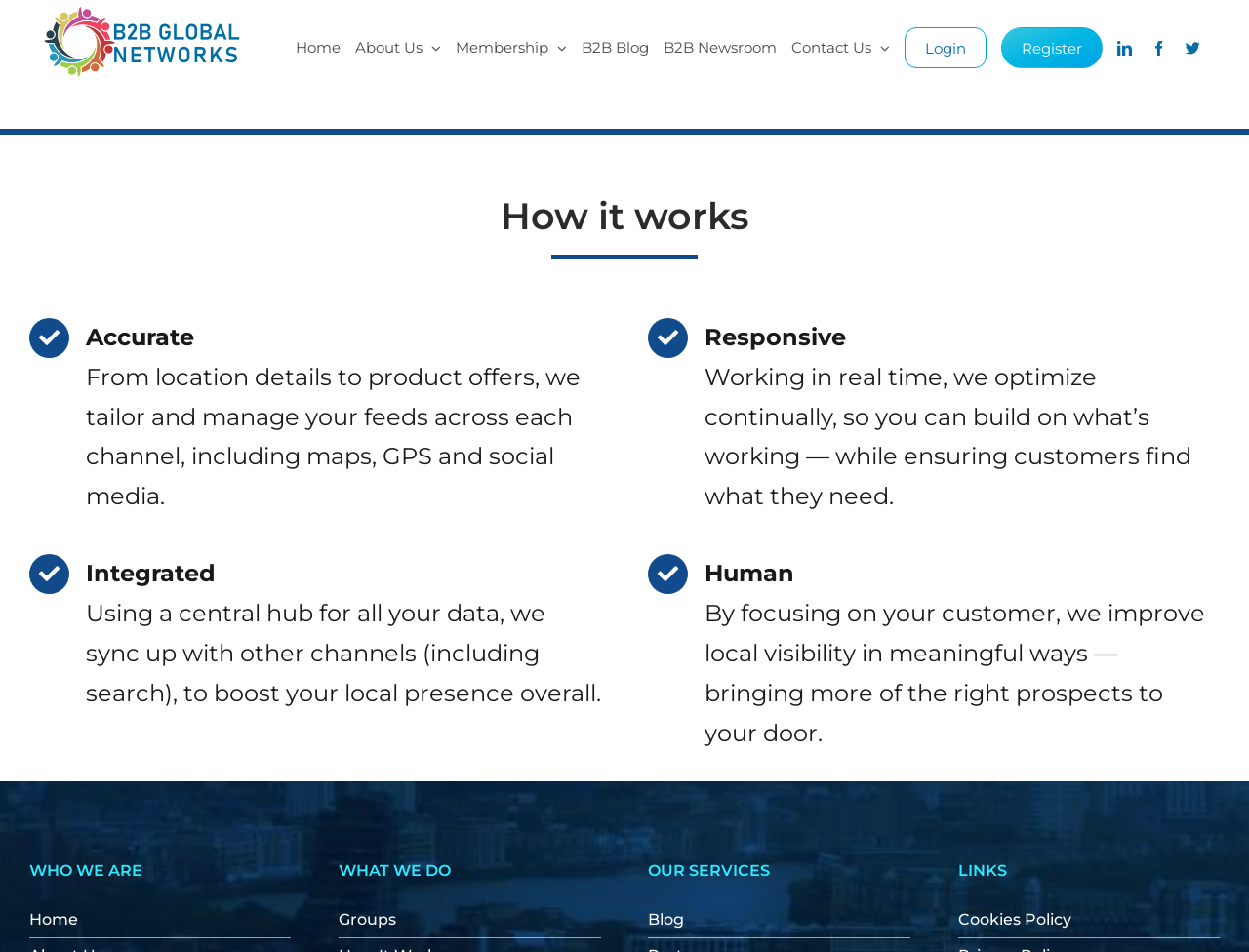Locate the bounding box of the UI element described in the following text: "Membership".

[0.365, 0.005, 0.454, 0.094]